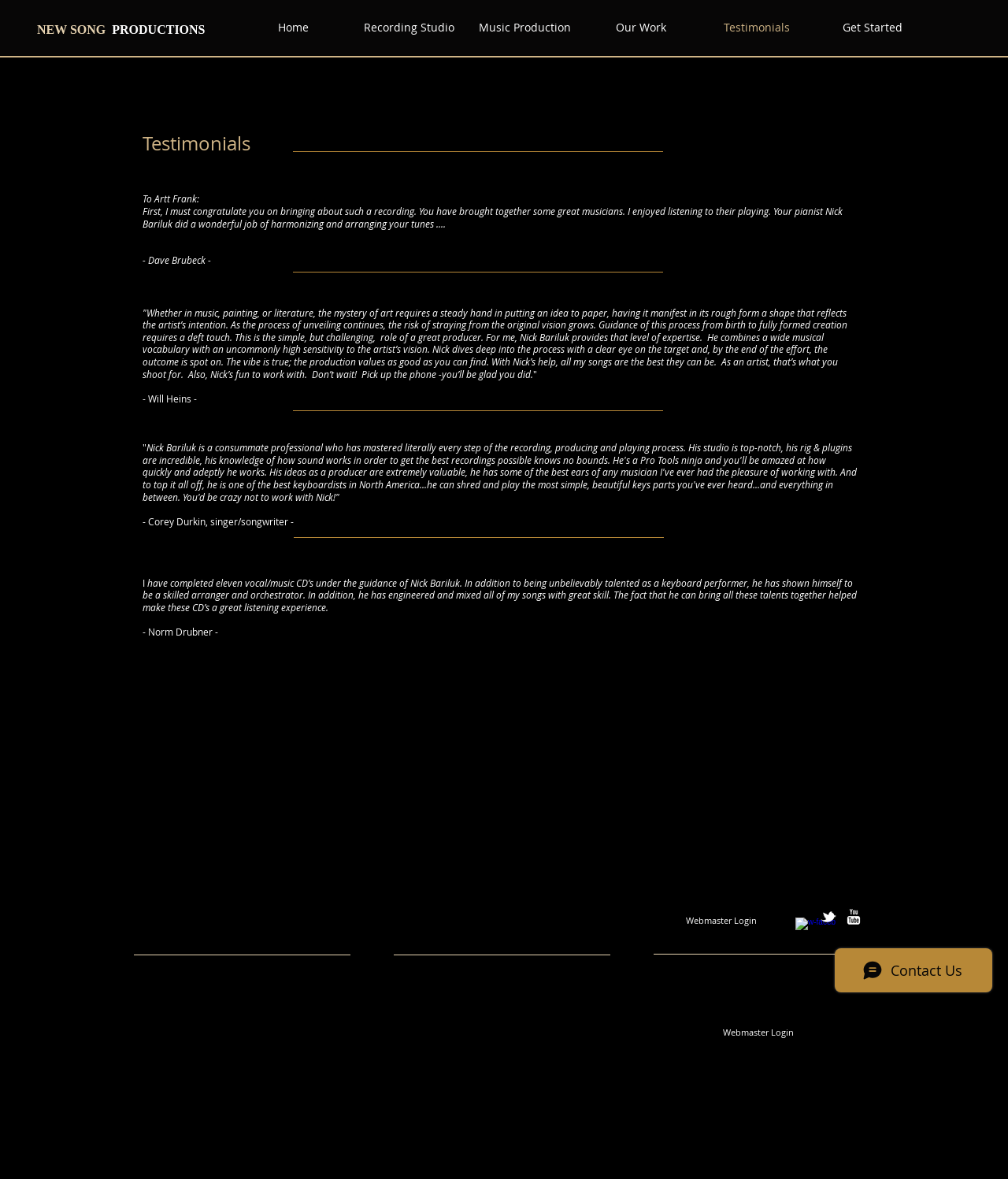Pinpoint the bounding box coordinates of the clickable area needed to execute the instruction: "Open Webmaster Login". The coordinates should be specified as four float numbers between 0 and 1, i.e., [left, top, right, bottom].

[0.68, 0.774, 0.752, 0.788]